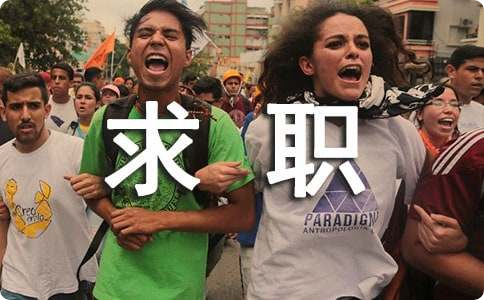Answer the following in one word or a short phrase: 
What is the meaning of the Chinese characters overlaying the image?

job seeking